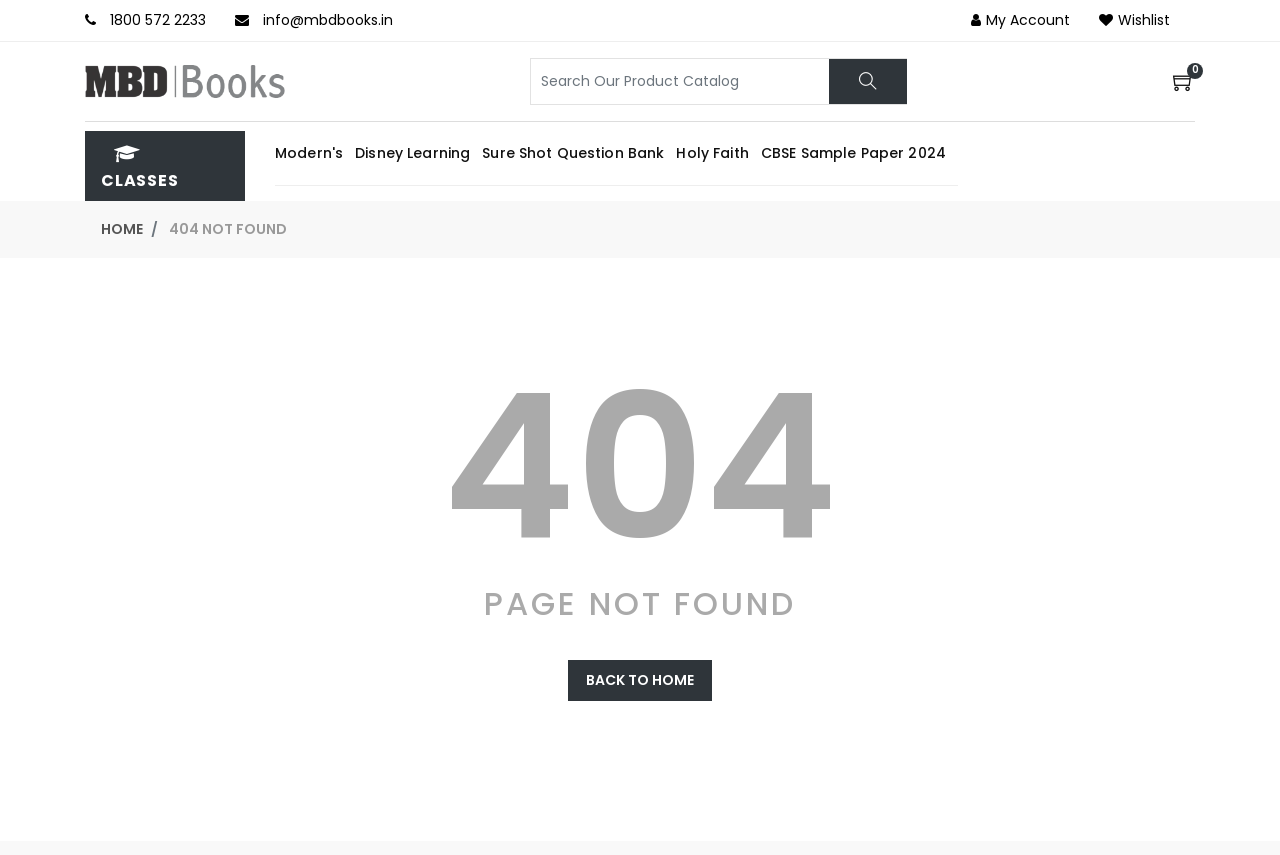Based on what you see in the screenshot, provide a thorough answer to this question: How many categories of books are listed on the webpage?

I examined the links under the 'CLASSES' heading and found six categories of books: Modern's, Disney Learning, Sure Shot Question Bank, Holy Faith, and CBSE Sample Paper 2024.